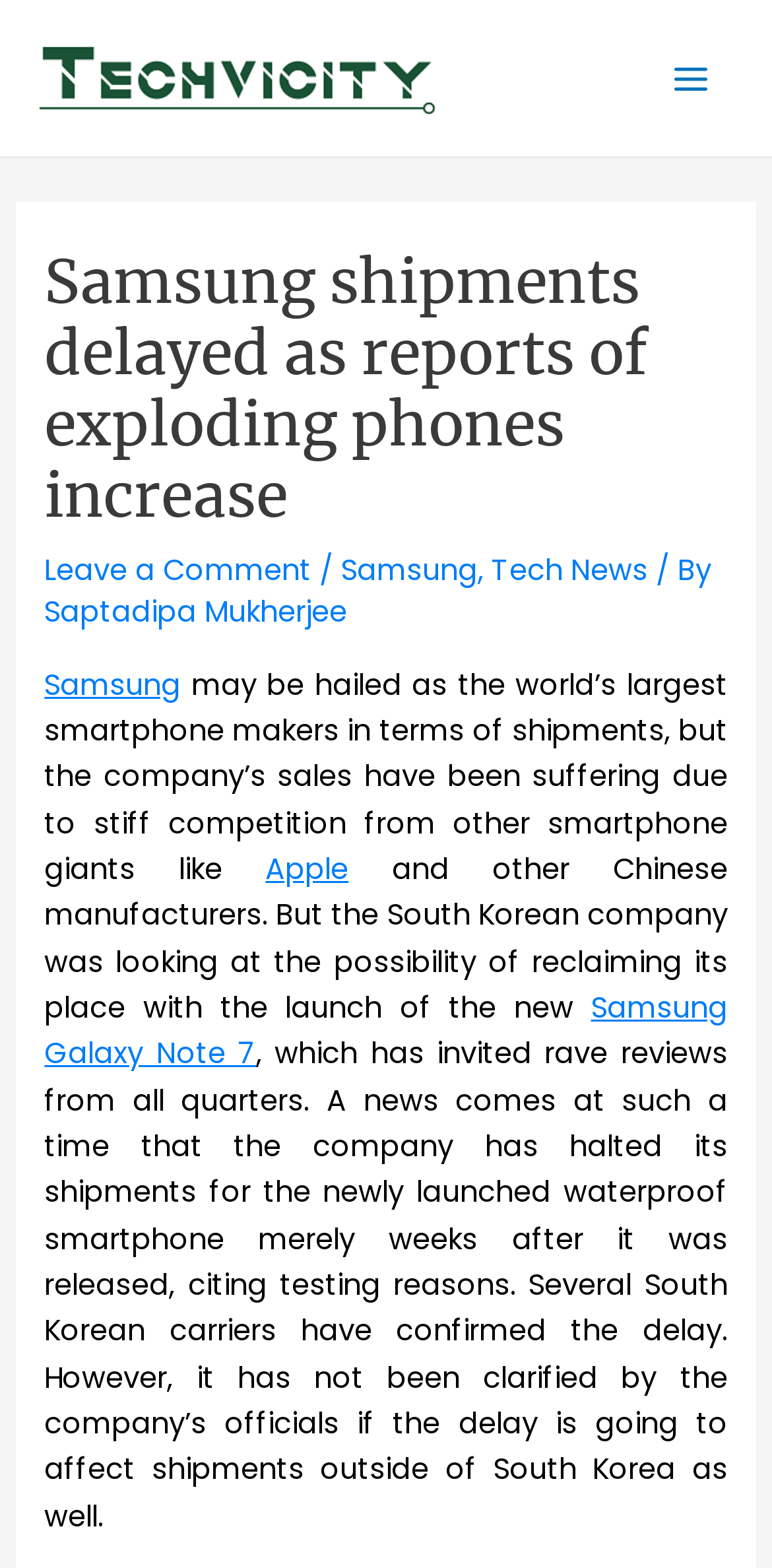Locate and provide the bounding box coordinates for the HTML element that matches this description: "Leave a Comment".

[0.058, 0.351, 0.404, 0.376]